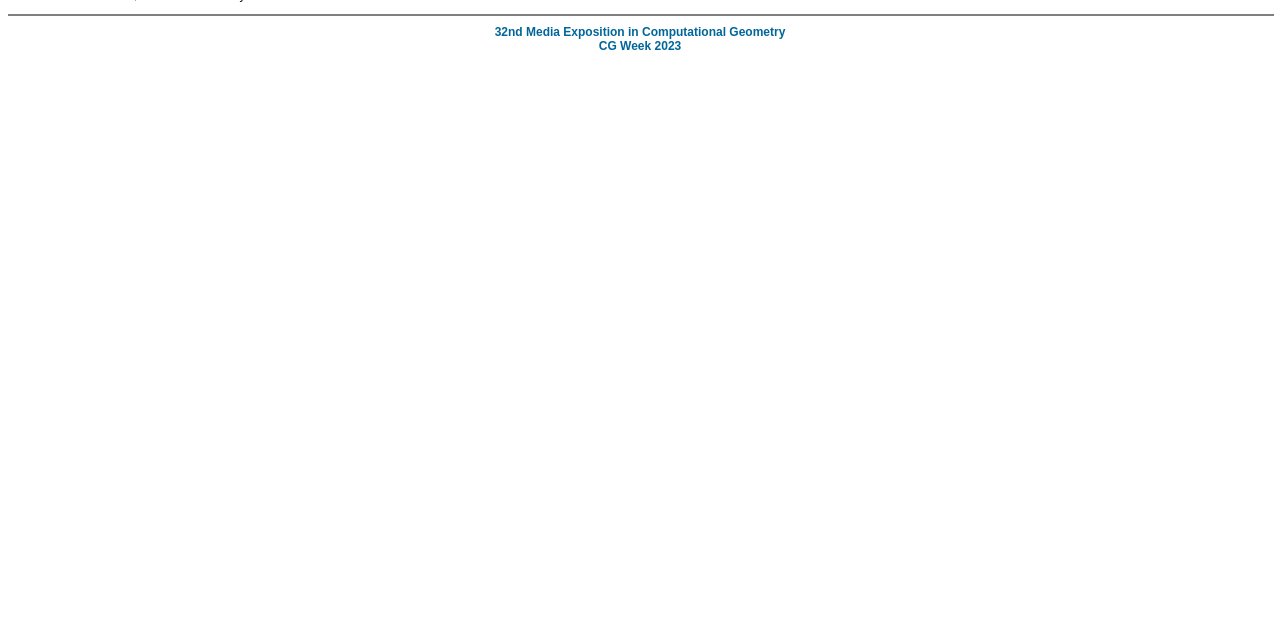Provide the bounding box coordinates for the UI element that is described by this text: "Find Us on AMAZON". The coordinates should be in the form of four float numbers between 0 and 1: [left, top, right, bottom].

None